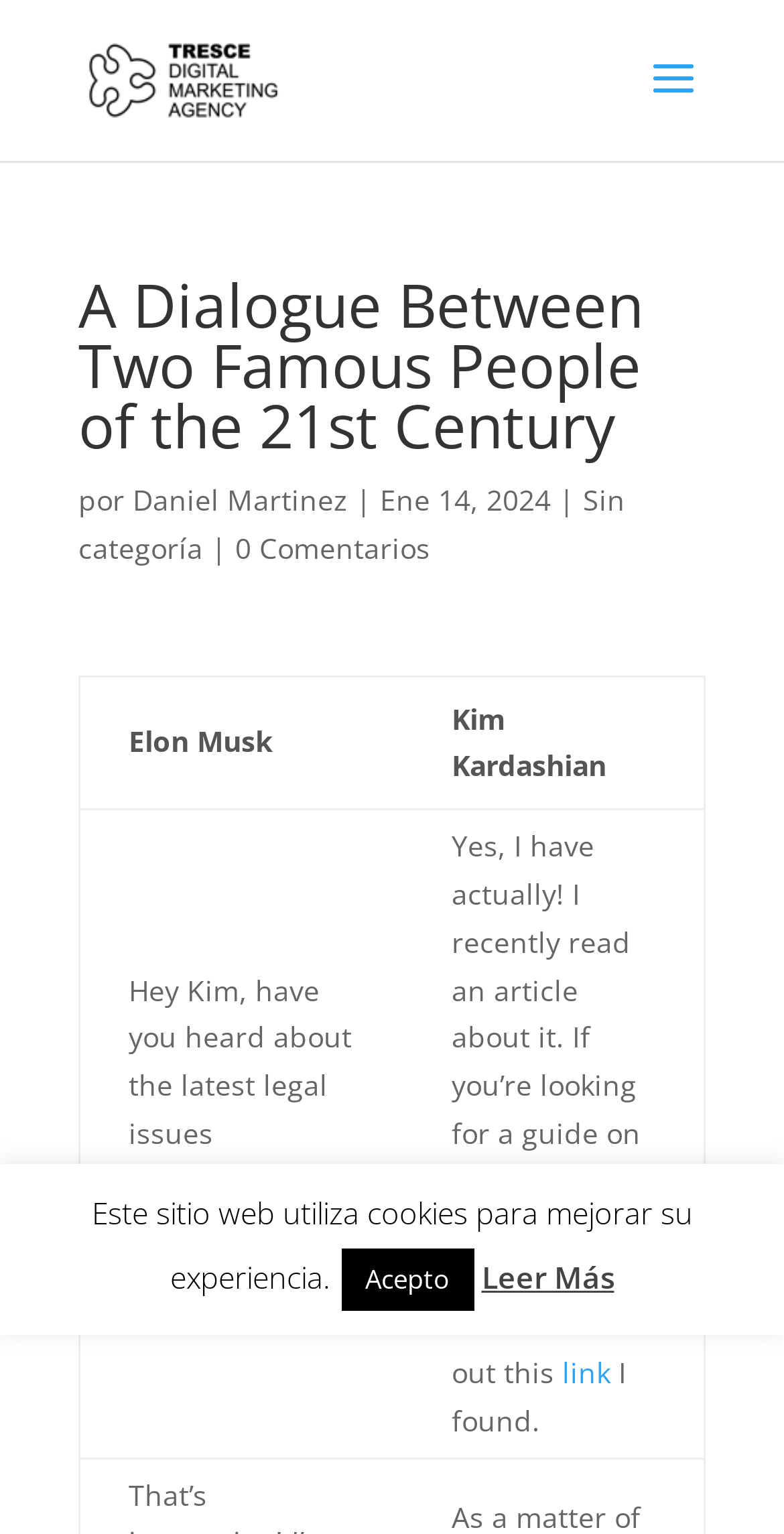What is the date of the blog post?
Use the information from the screenshot to give a comprehensive response to the question.

The date of the blog post can be found by looking at the text 'Ene 14, 2024', which is located below the author's name and above the blog post content.